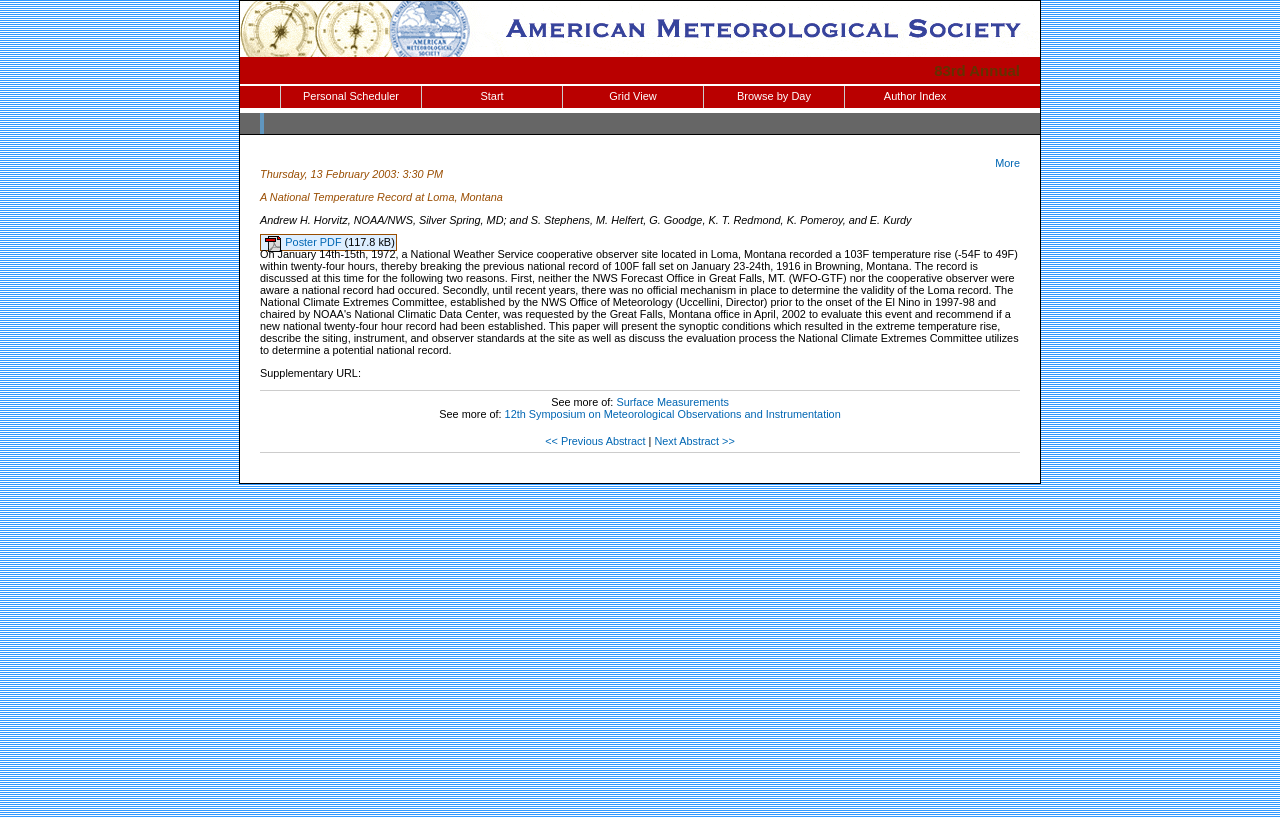What is the organization of the author Andrew H. Horvitz?
Please respond to the question thoroughly and include all relevant details.

I found the organization of the author Andrew H. Horvitz by looking at the StaticText element with the text 'Andrew H. Horvitz, NOAA/NWS, Silver Spring, MD; ...' which indicates the author's affiliation.